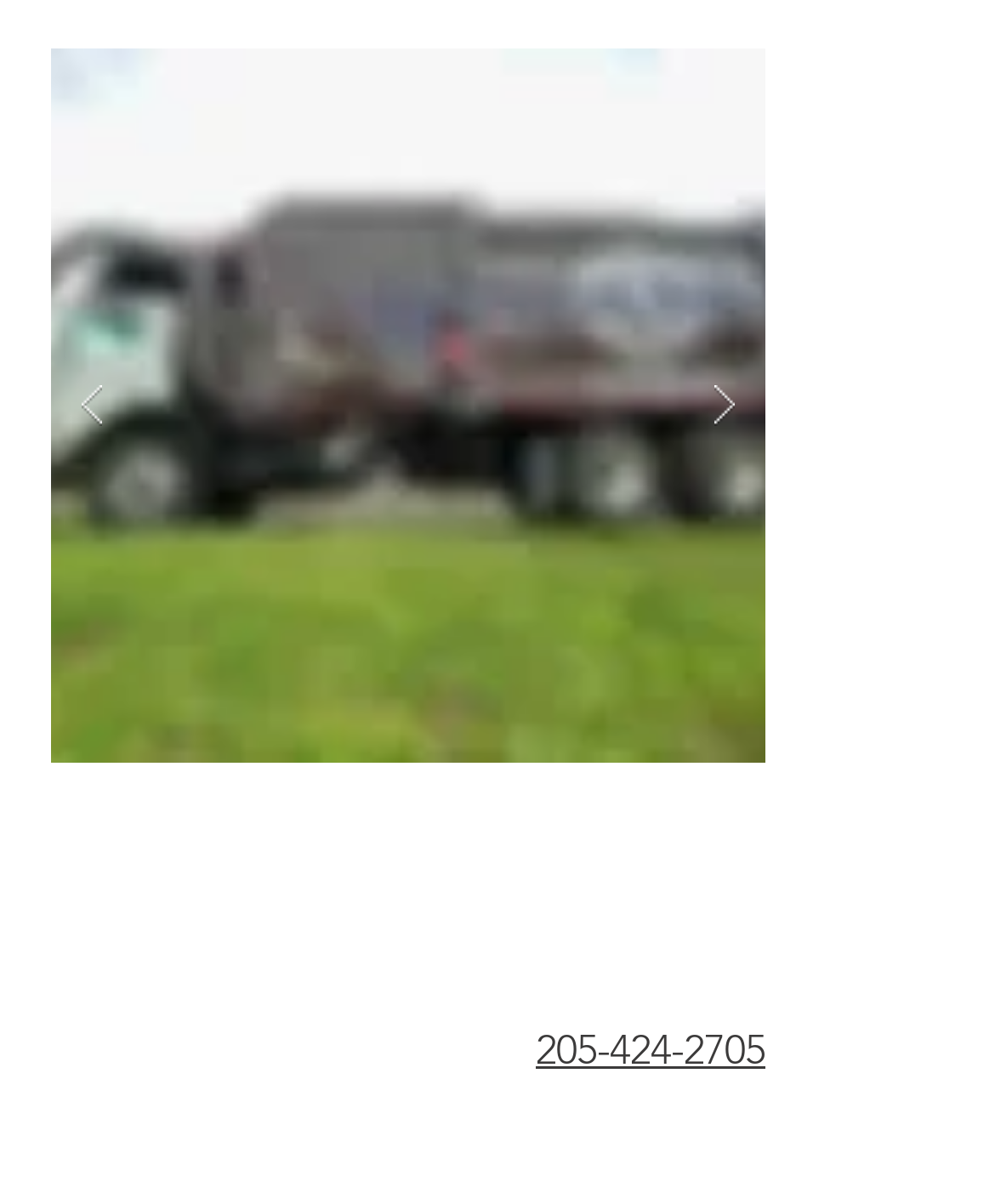What is the company name mentioned in the copyright text?
Using the image, respond with a single word or phrase.

Moore Coal Co.